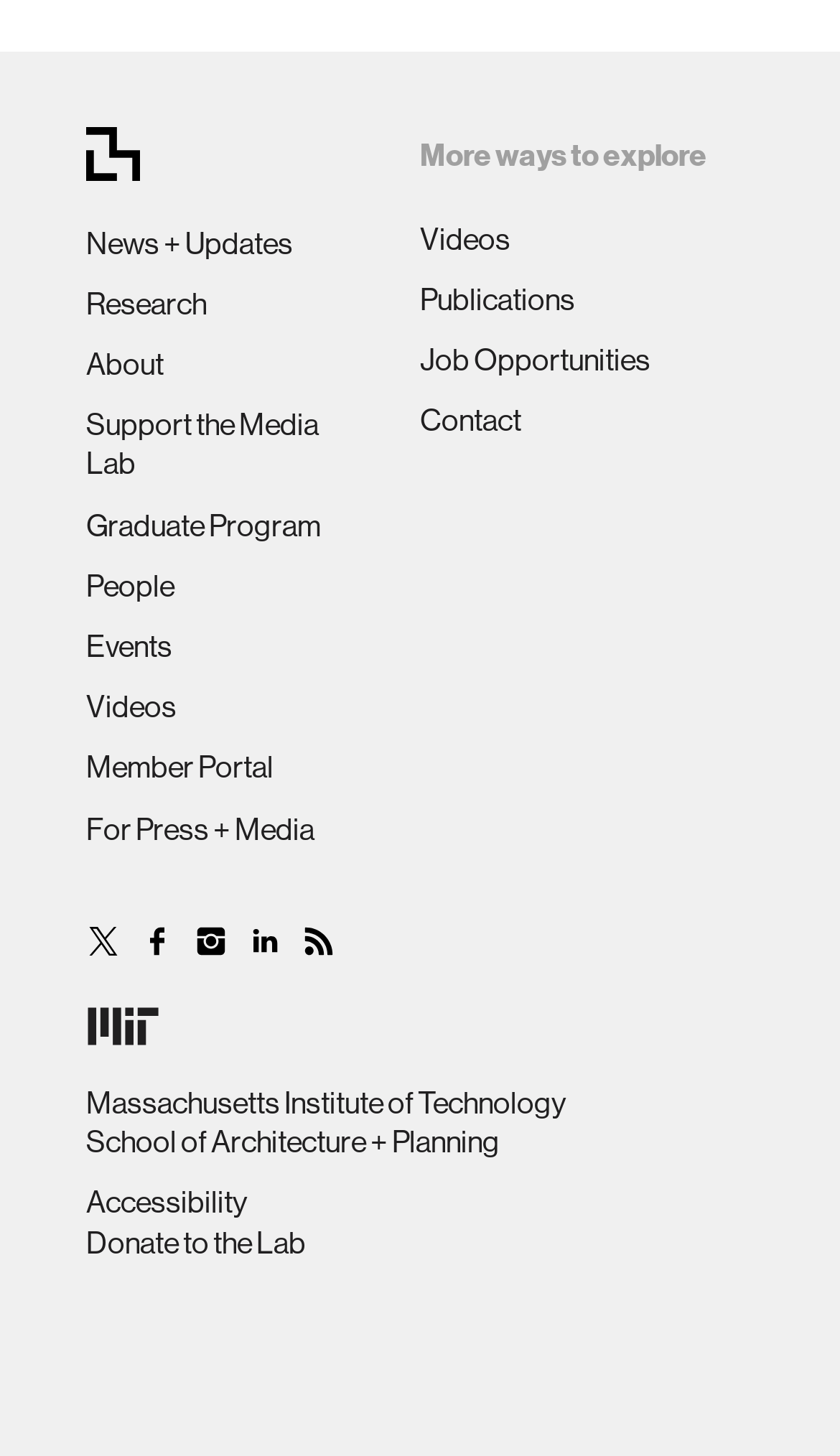How many images are there in the bottom section?
Give a single word or phrase as your answer by examining the image.

6